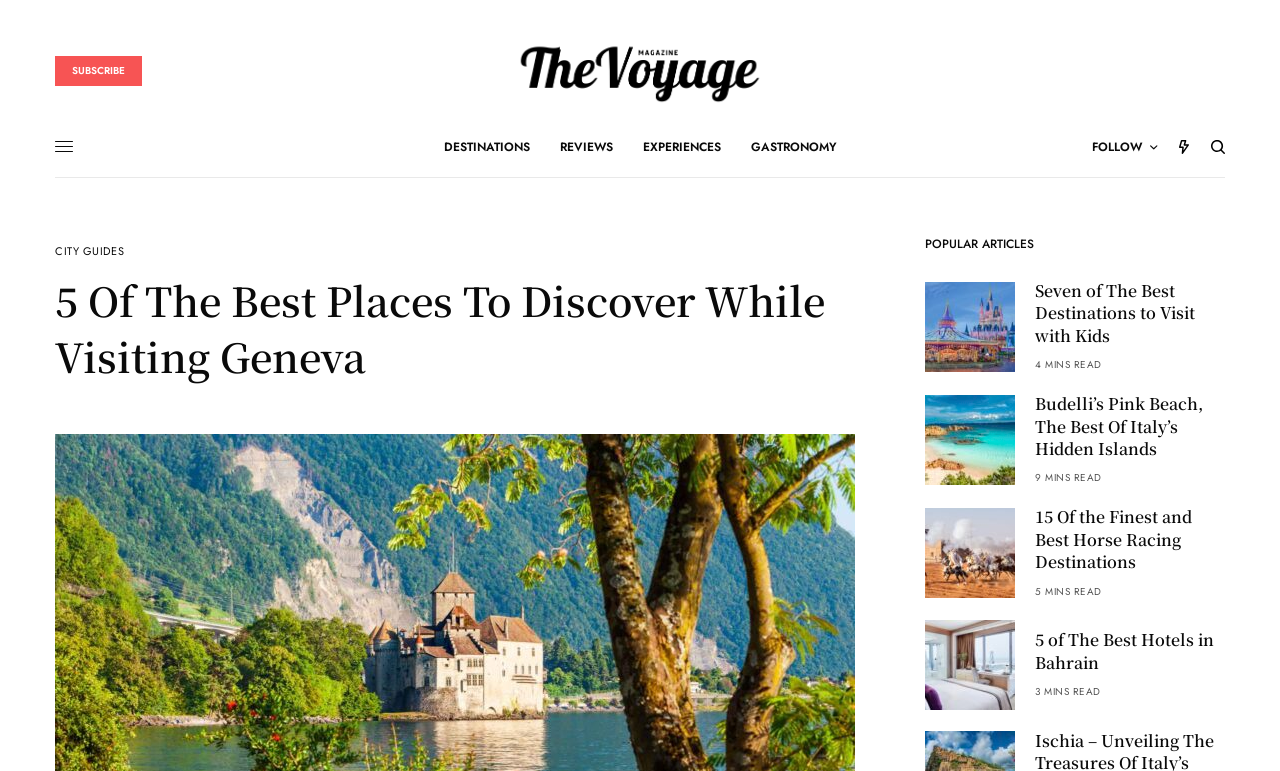Explain the webpage in detail, including its primary components.

The webpage appears to be a travel blog or magazine, with a focus on destinations and experiences. At the top of the page, there is a large image taking up most of the width, with a link to "SUBSCRIBE" and the magazine's title "The Voyage Magazine" situated above it. Below this, there are five links to different categories: "DESTINATIONS", "REVIEWS", "EXPERIENCES", "GASTRONOMY", and a call-to-action to "FOLLOW".

The main content of the page is a header that reads "5 Of The Best Places To Discover While Visiting Geneva", which is followed by a series of article previews. Each preview consists of a figure with an image, a heading, and a link to the full article. There are four previews in total, with topics ranging from destinations to visit with kids to horse racing and hotels in Bahrain. Each preview also includes a "READ TIME" indicator, showing how long it will take to read the full article.

The layout of the page is clean and organized, with a clear hierarchy of elements. The images and headings are prominently displayed, making it easy to scan and find articles of interest.